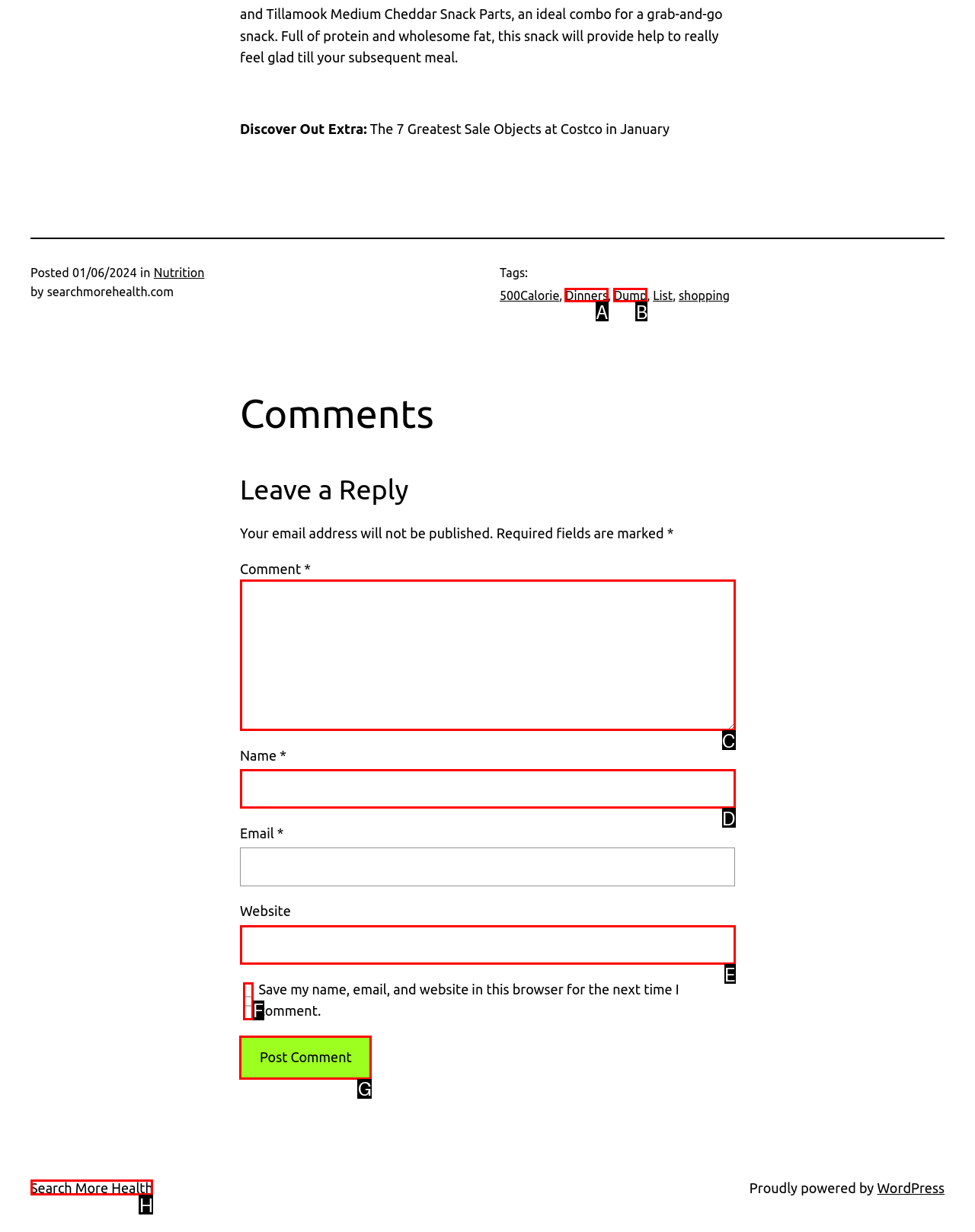Tell me which letter corresponds to the UI element that will allow you to Click the 'Post Comment' button. Answer with the letter directly.

G